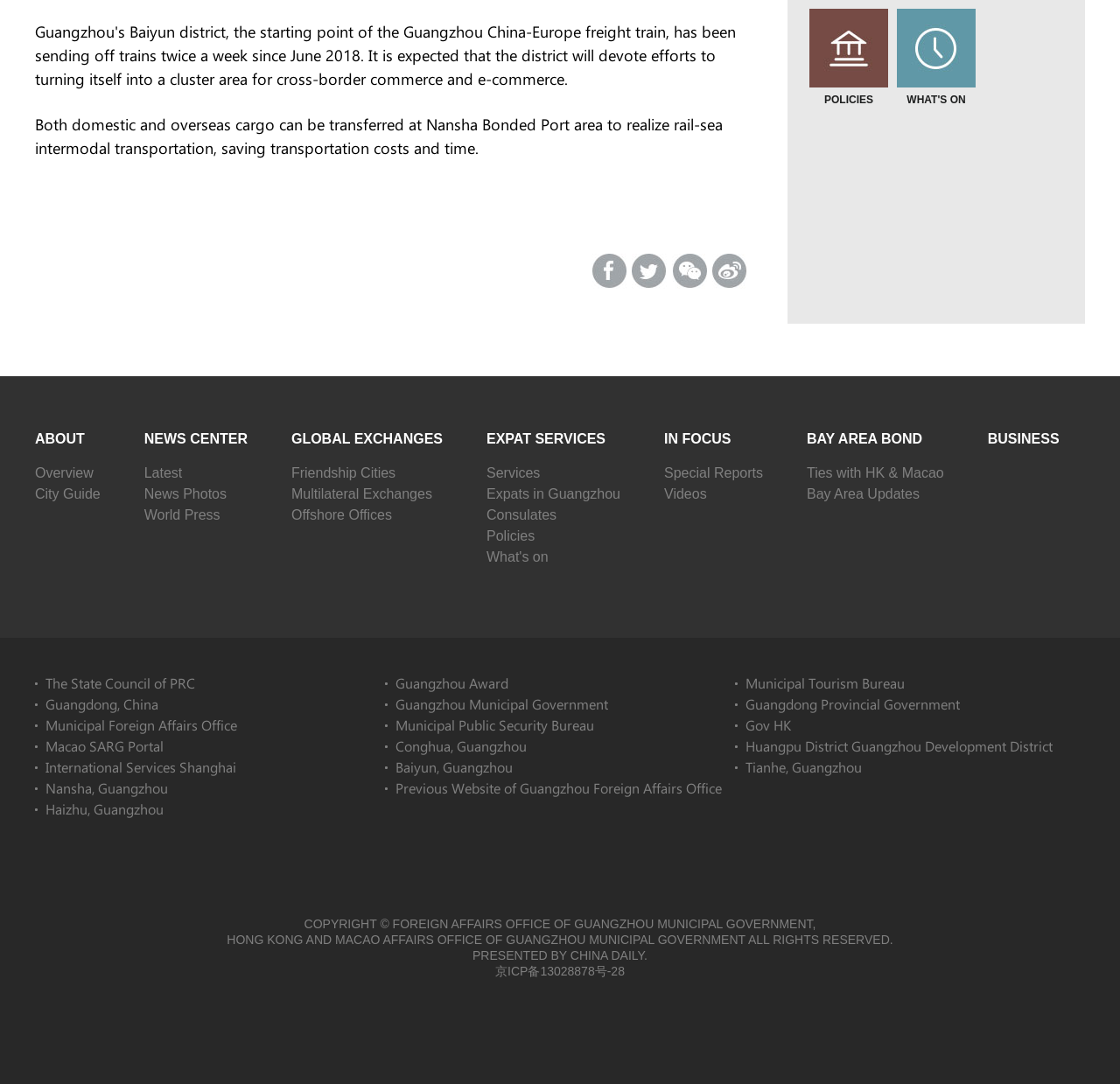Using the provided element description, identify the bounding box coordinates as (top-left x, top-left y, bottom-right x, bottom-right y). Ensure all values are between 0 and 1. Description: Huangpu District Guangzhou Development District

[0.666, 0.68, 0.94, 0.697]